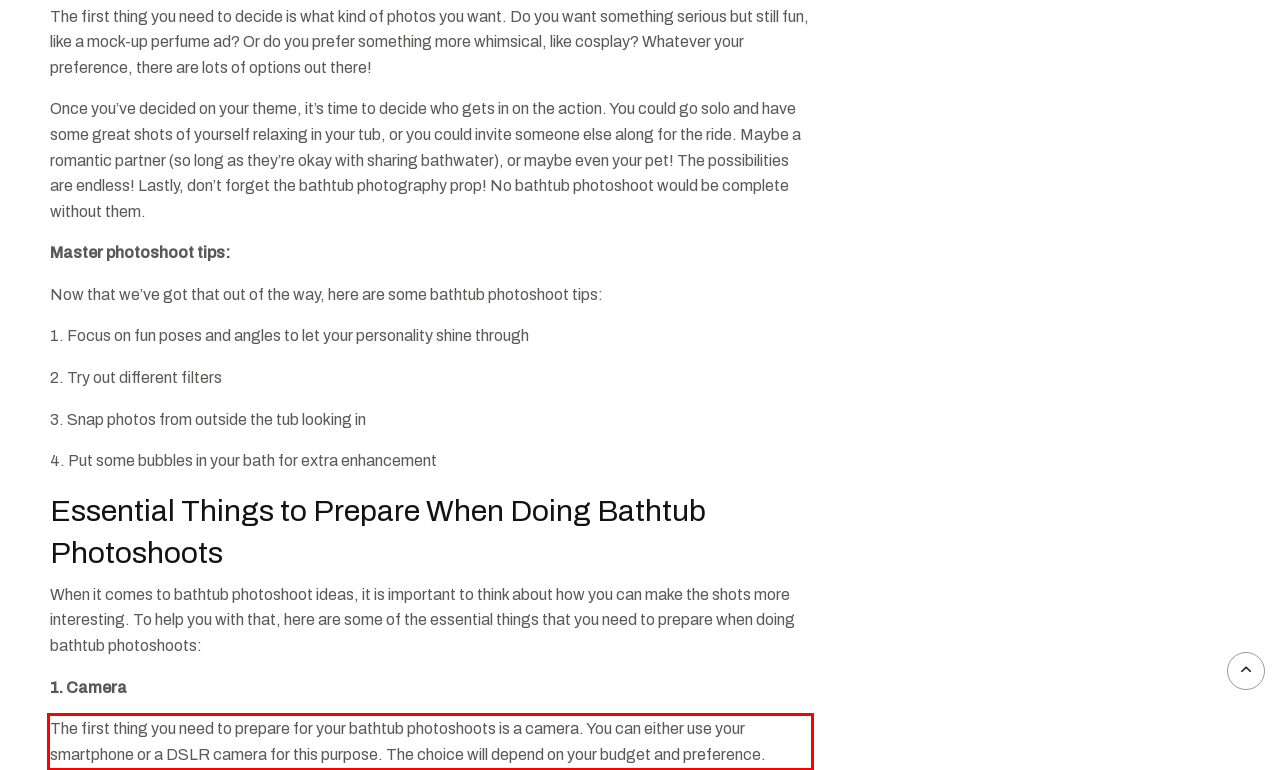Please perform OCR on the UI element surrounded by the red bounding box in the given webpage screenshot and extract its text content.

The first thing you need to prepare for your bathtub photoshoots is a camera. You can either use your smartphone or a DSLR camera for this purpose. The choice will depend on your budget and preference.